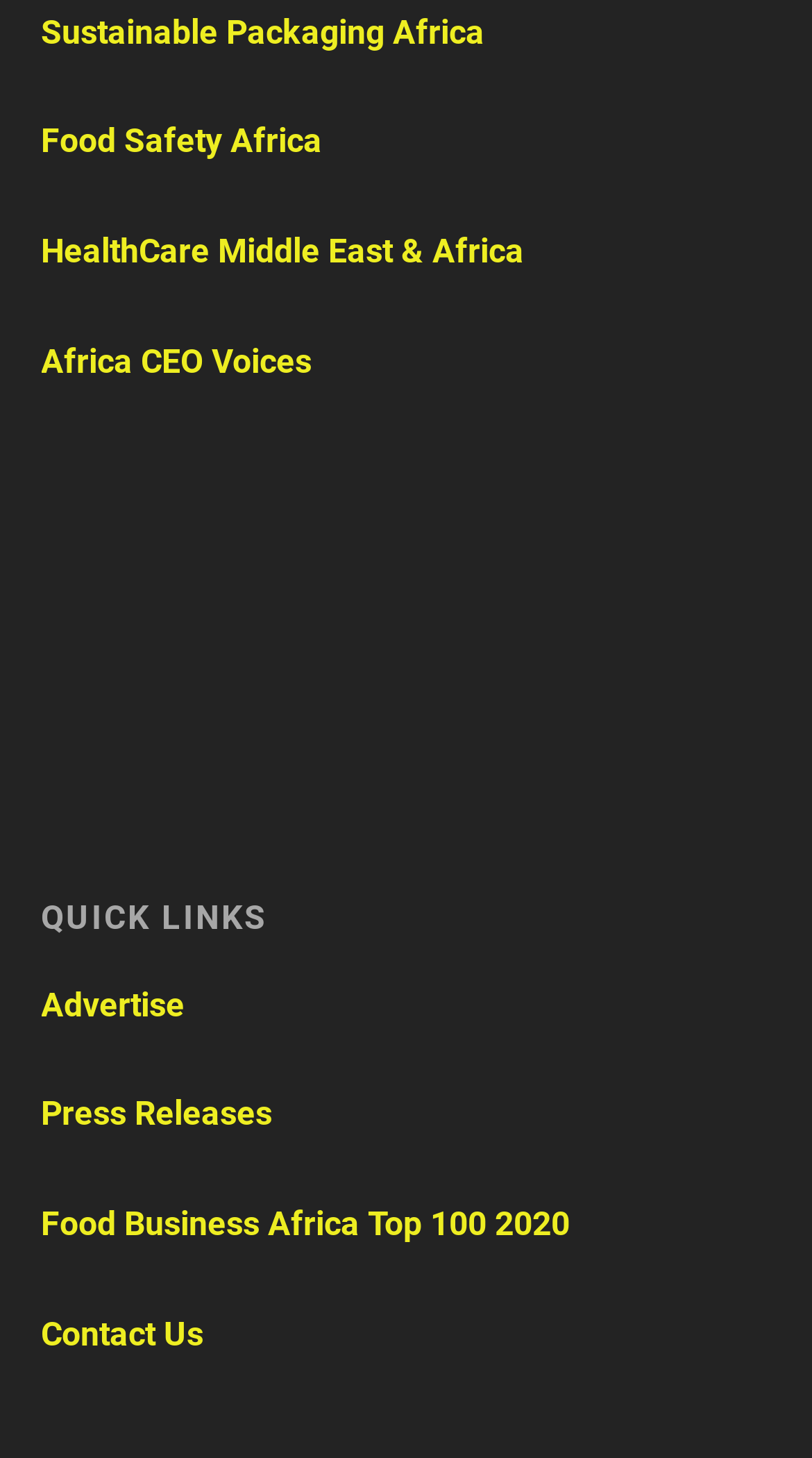Provide the bounding box coordinates for the area that should be clicked to complete the instruction: "read Africa CEO Voices".

[0.05, 0.234, 0.383, 0.261]